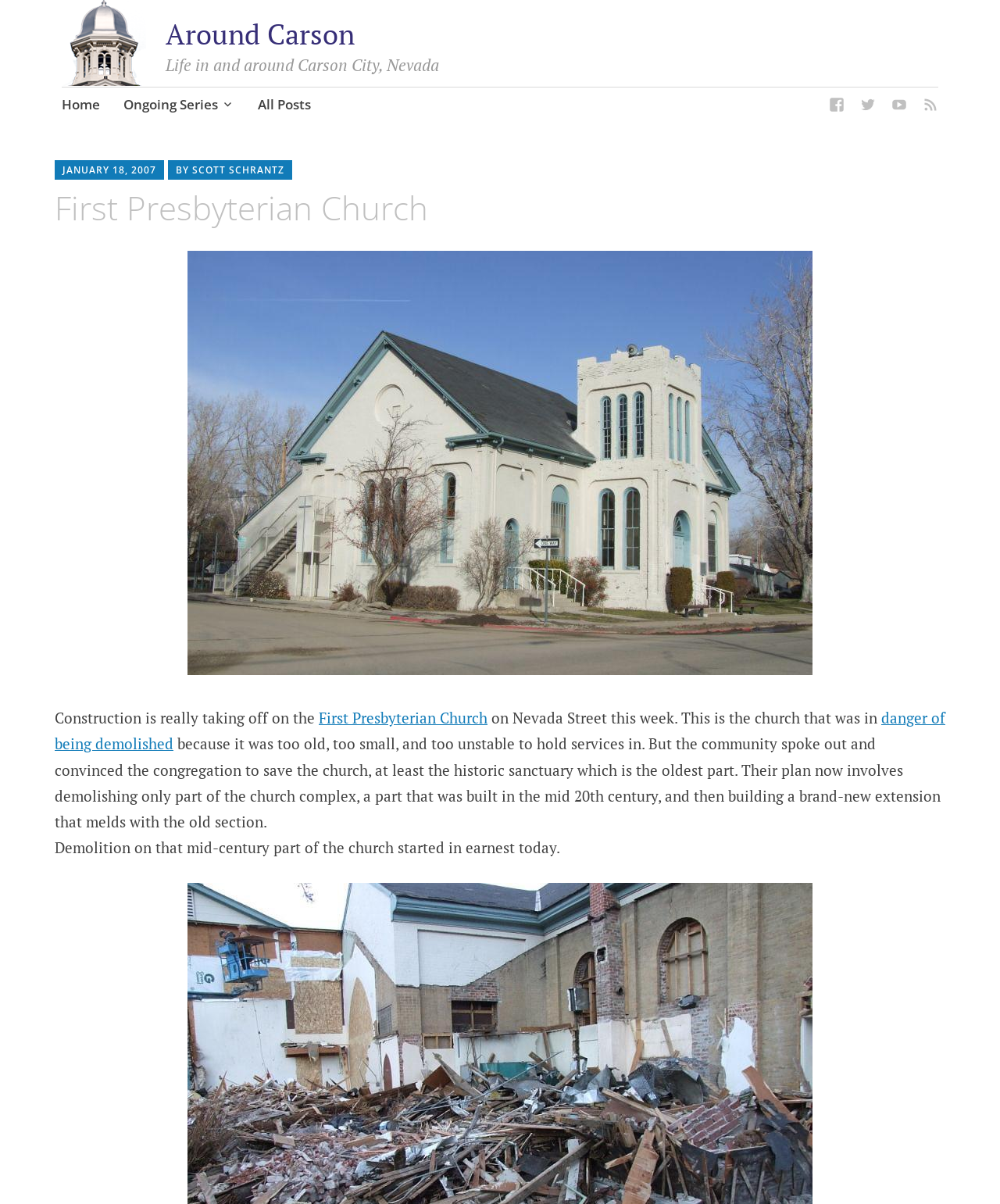Give the bounding box coordinates for this UI element: "danger of being demolished". The coordinates should be four float numbers between 0 and 1, arranged as [left, top, right, bottom].

[0.055, 0.588, 0.945, 0.626]